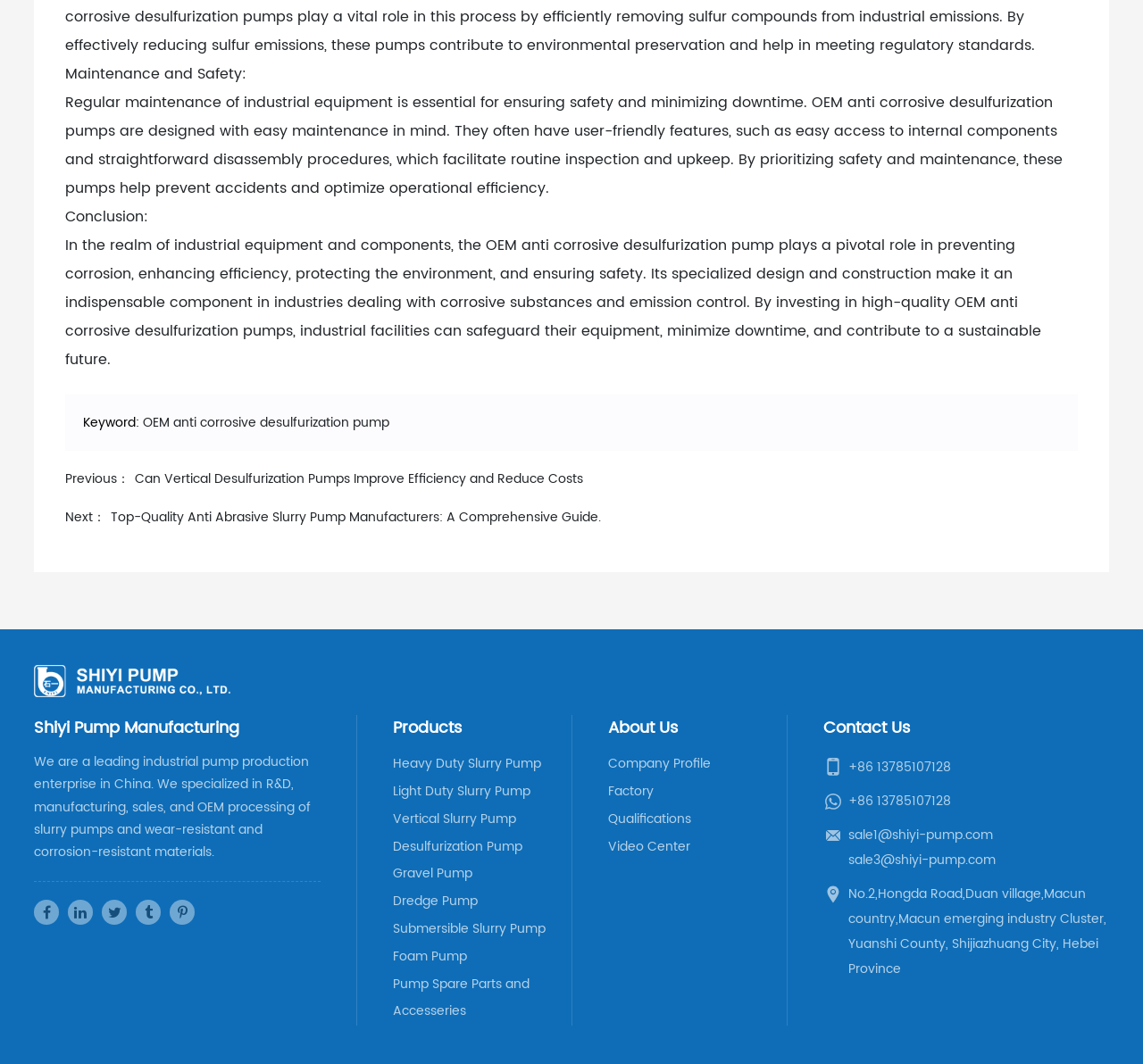Can you specify the bounding box coordinates for the region that should be clicked to fulfill this instruction: "Learn more about the company profile".

[0.532, 0.708, 0.622, 0.728]